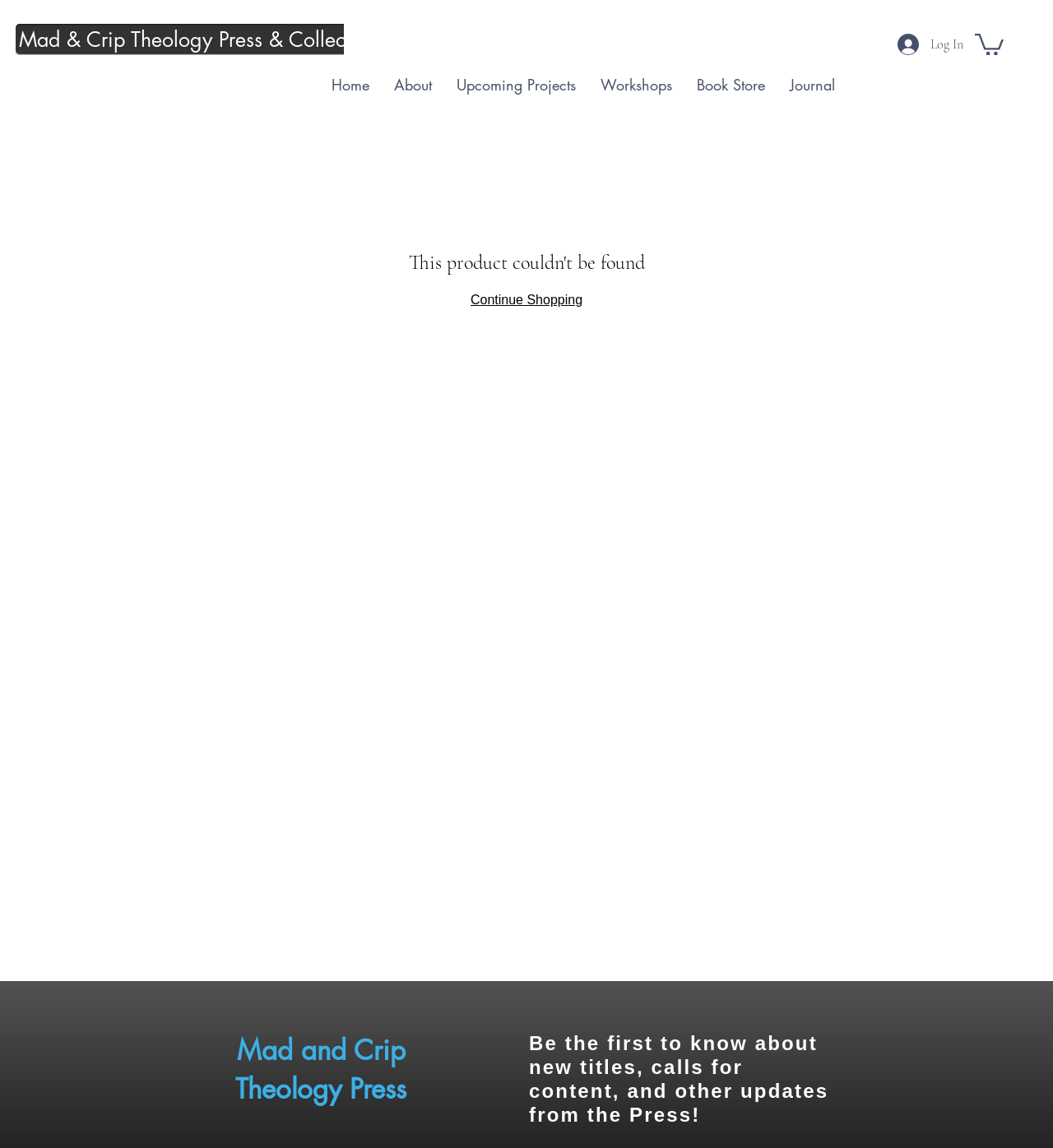What is the notification about in the bottom section?
Kindly offer a detailed explanation using the data available in the image.

The static text at the bottom of the page appears to be a notification or announcement, informing users that they can be the first to know about new titles, calls for content, and other updates from the Press, suggesting a subscription or newsletter service.